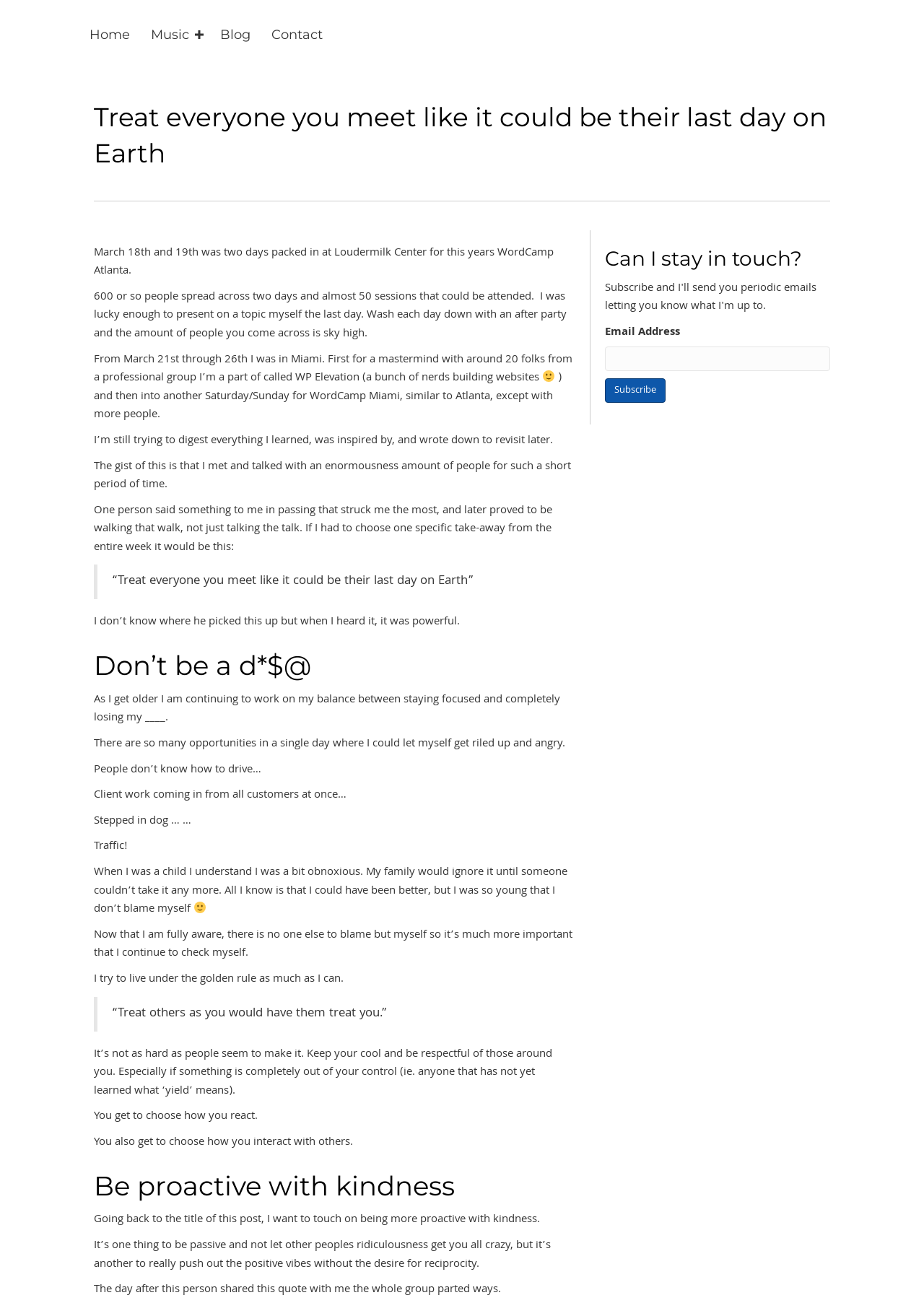Generate a detailed explanation of the webpage's features and information.

This webpage appears to be a personal blog post, with a title "Treat everyone you meet like it could be their last day on Earth" at the top. Below the title, there is a navigation menu with links to "Home", "Blog", and "Contact" on the top left side of the page. 

The main content of the blog post is divided into several sections. The first section describes the author's experience at WordCamp Atlanta, a two-day event with around 50 sessions and 600 attendees. The author also mentions presenting a topic on the last day and attending an after-party.

The next section talks about the author's trip to Miami, where they attended a mastermind event and another WordCamp. The author expresses their struggle to digest everything they learned and were inspired by during the trip.

The following section focuses on a quote that struck the author, "Treat everyone you meet like it could be their last day on Earth." The author reflects on the importance of treating others with kindness and respect, even in difficult situations.

There are several paragraphs that discuss the author's personal growth, their efforts to stay focused and balanced, and their desire to live by the golden rule. The author also shares their thoughts on being proactive with kindness and pushing out positive vibes without expecting anything in return.

At the bottom of the page, there is a section with a heading "Can I stay in touch?" that includes a form to subscribe to the blog via email.